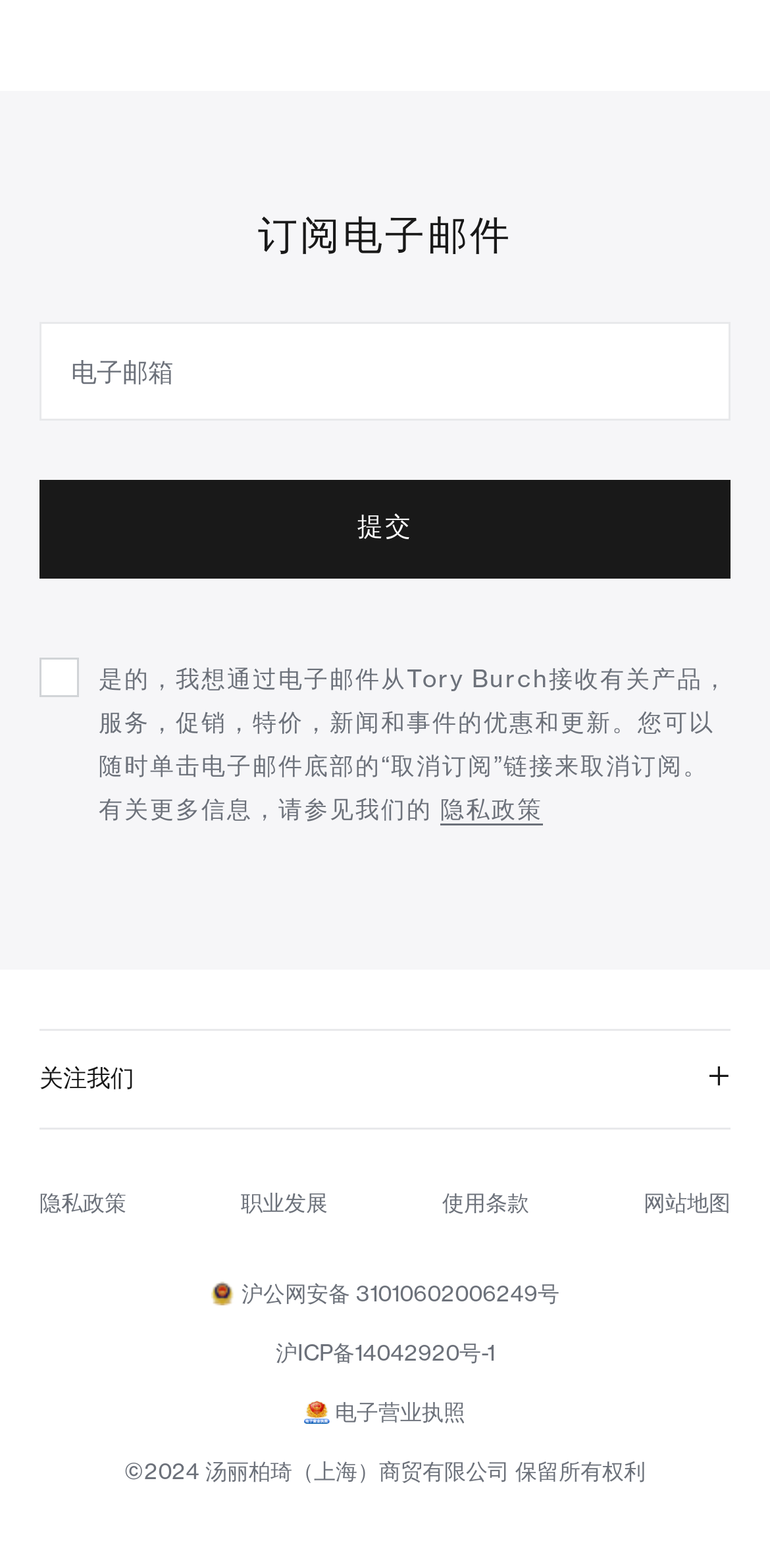Locate the bounding box coordinates of the element I should click to achieve the following instruction: "Enter email address".

[0.051, 0.205, 0.949, 0.268]